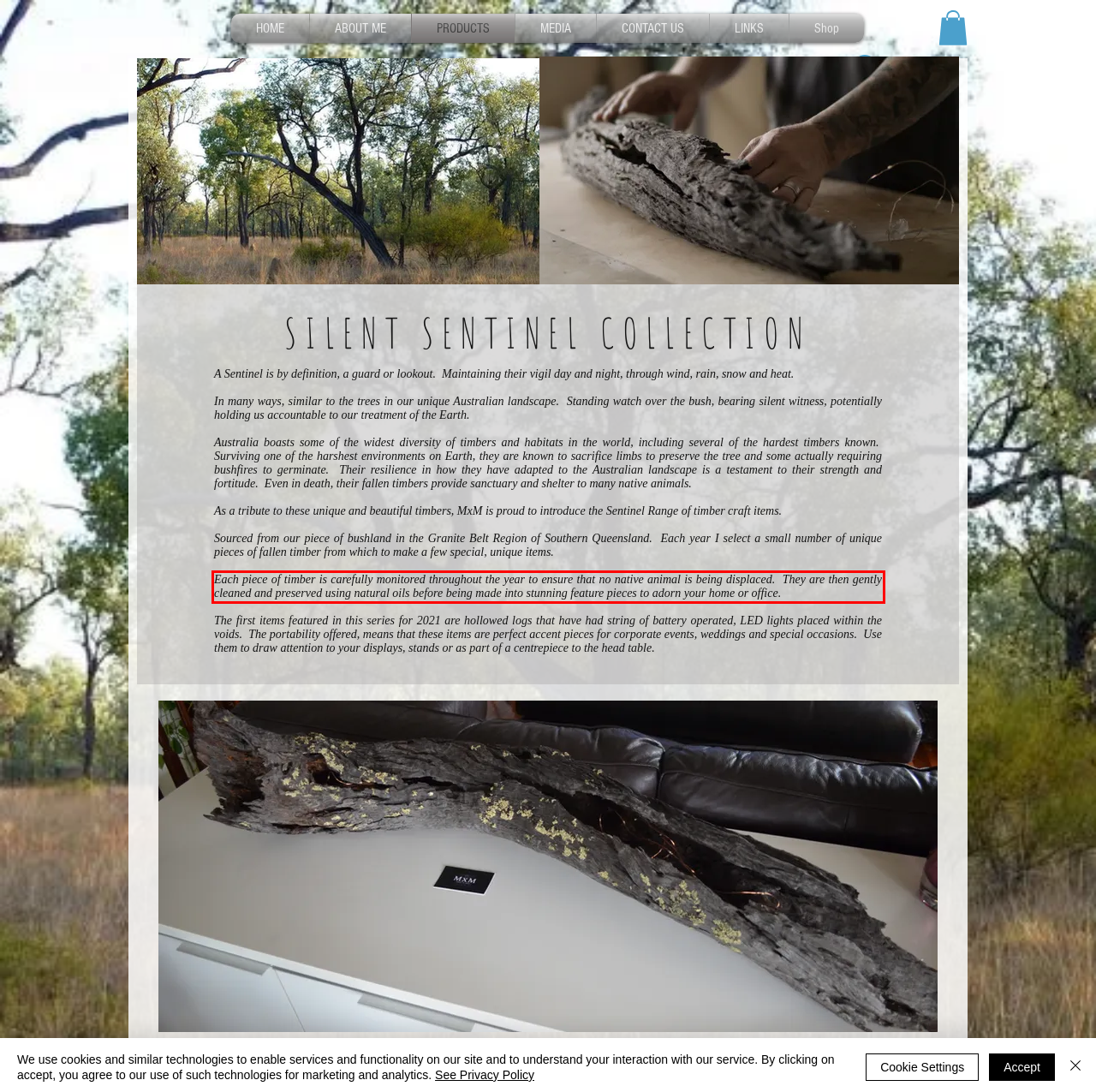Given a screenshot of a webpage containing a red bounding box, perform OCR on the text within this red bounding box and provide the text content.

Each piece of timber is carefully monitored throughout the year to ensure that no native animal is being displaced. They are then gently cleaned and preserved using natural oils before being made into stunning feature pieces to adorn your home or office.